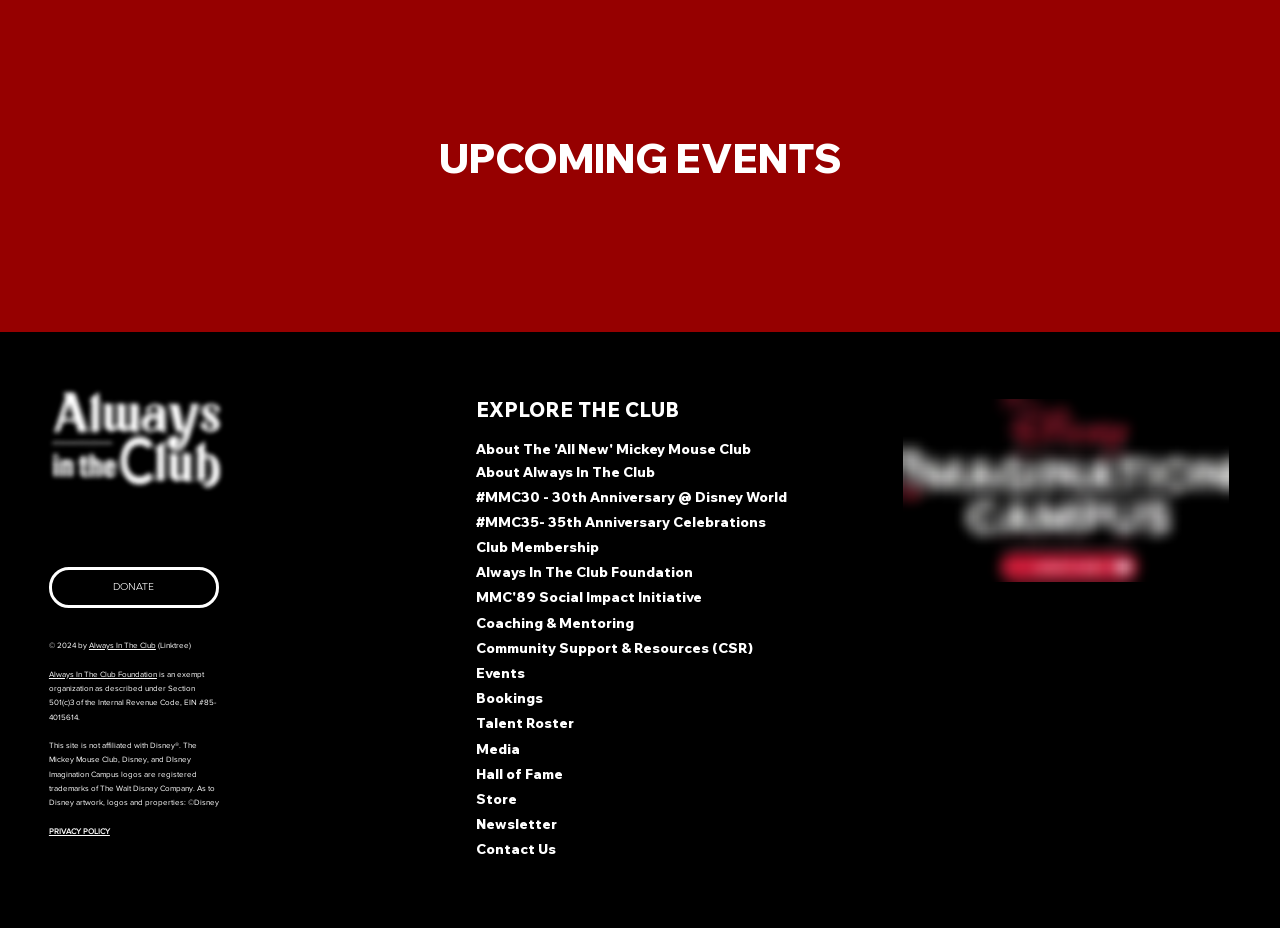What is the title of the upcoming events section?
Answer the question with a single word or phrase, referring to the image.

UPCOMING EVENTS